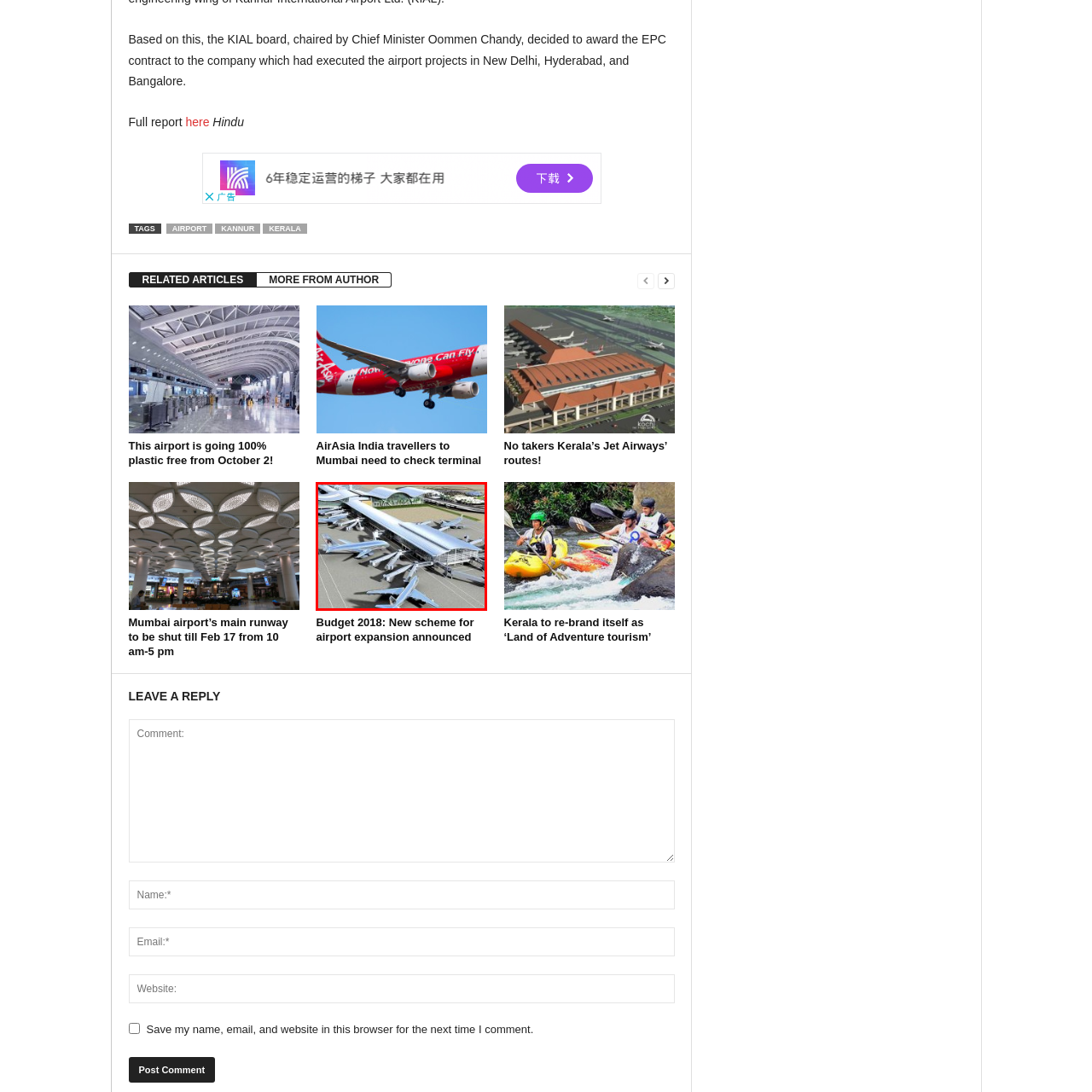Provide a thorough description of the image enclosed within the red border.

The image showcases a modern airport terminal design, featuring a sleek, expansive structure with a striking metallic roof. Surrounding the terminal are multiple aircraft parked at the gates, indicating a busy and well-equipped facility. The terminal's architecture blends functionality with aesthetics, highlighting large windows that allow natural light to flood the interior. This visual captures the essence of contemporary airport infrastructure, suggesting advancements in travel technology and passenger experience.